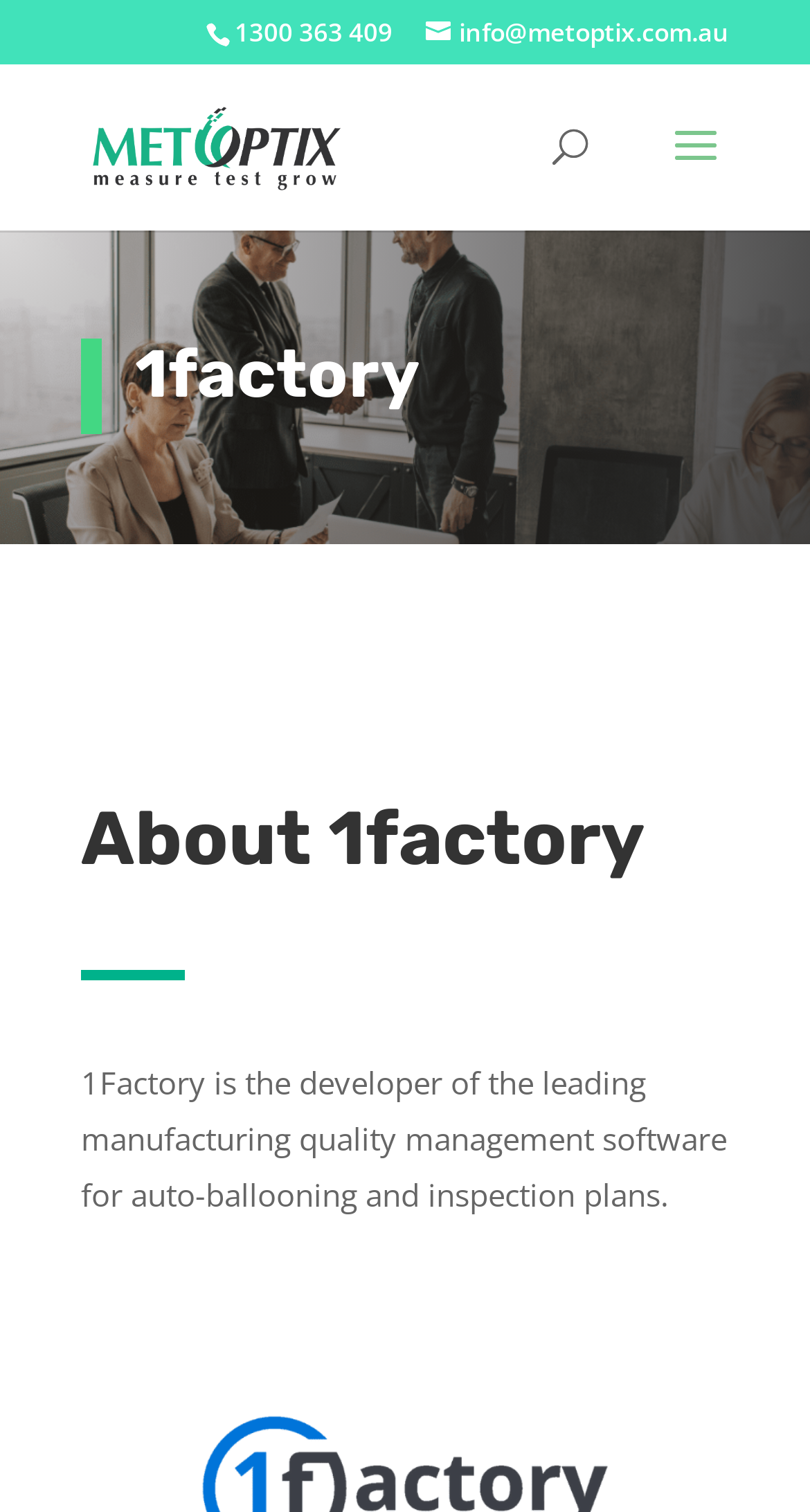Respond to the following question using a concise word or phrase: 
What is the email address?

info@metoptix.com.au